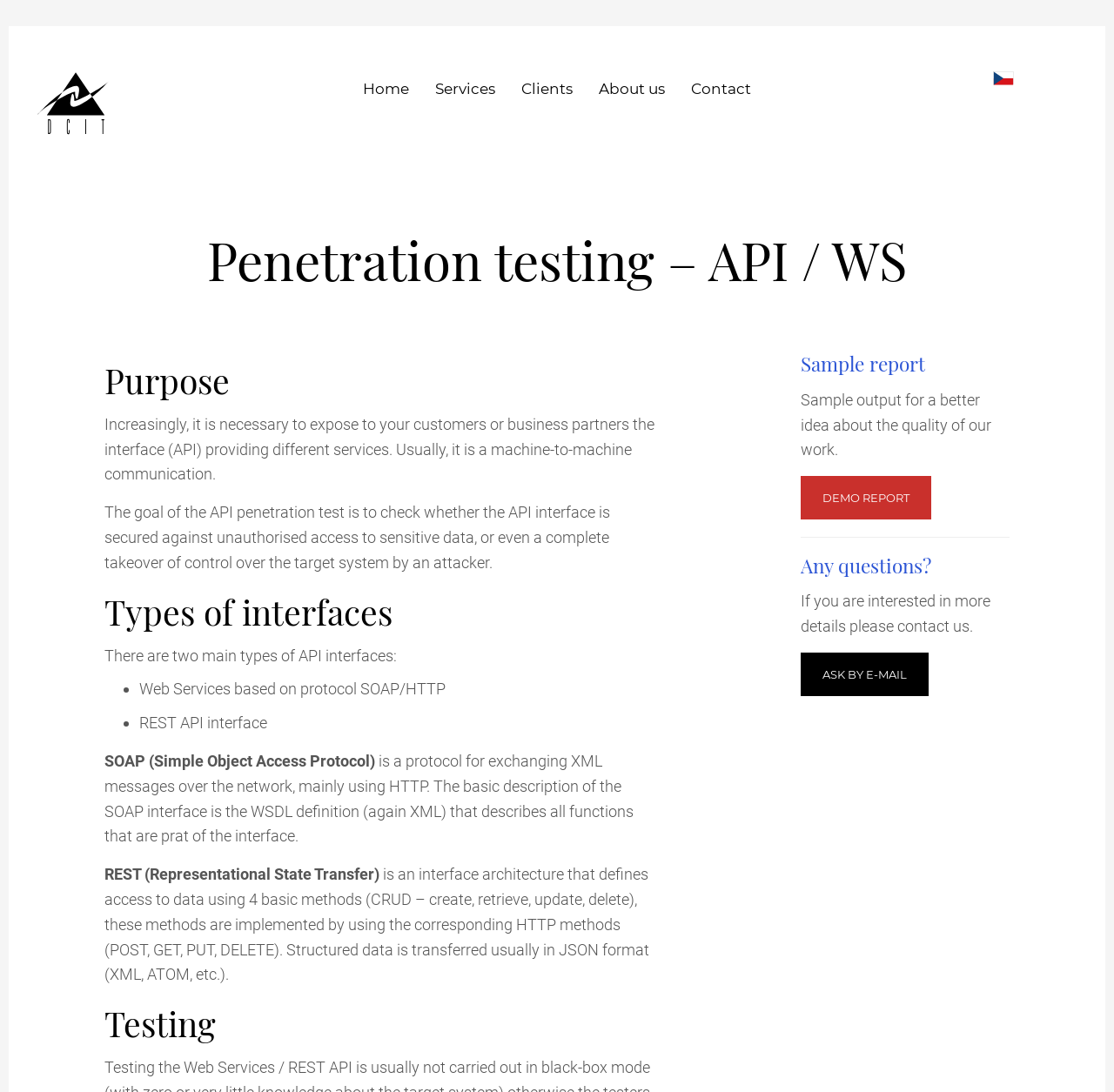Generate the text content of the main heading of the webpage.

Penetration testing – API / WS